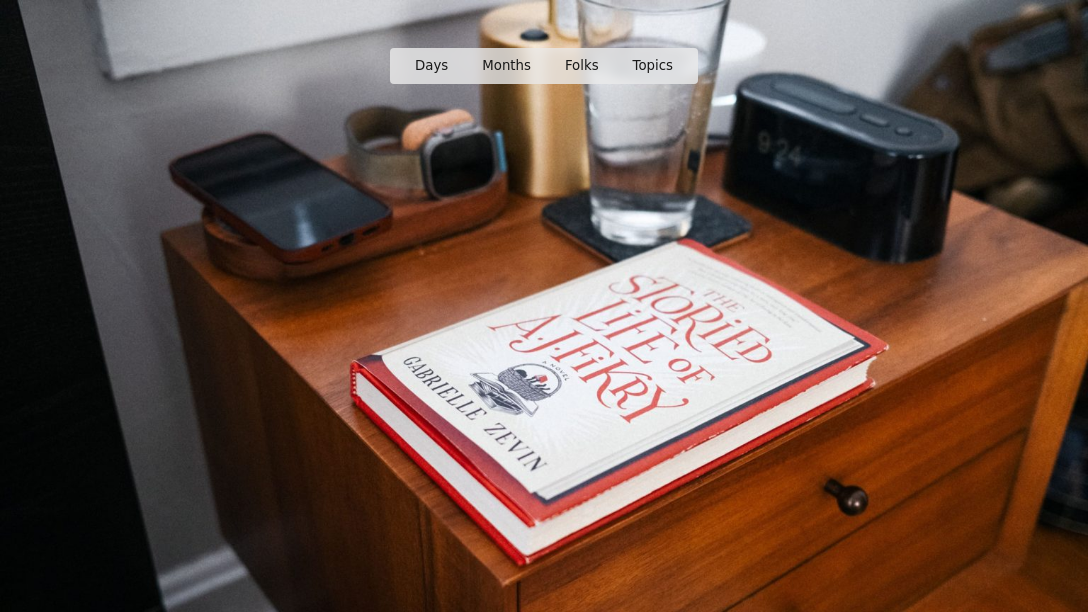Generate an in-depth description of the visual content.

The image features a cozy nightstand scene, showcasing a hardback book titled "The Storied Life of A.J. Fikry" by Gabrielle Zevin, prominently displayed on the surface. This charming setup includes a glass of water resting on a coaster next to the book and a smartphone positioned nearby, suggesting an inviting and tranquil reading environment. The composition reflects a sense of relaxation and leisure, perfect for winding down. In the background, a modern clock radio indicates the time, adding to the homely ambiance. The warm wooden texture of the nightstand complements the overall serene atmosphere, making it an ideal spot for an evening reading ritual.